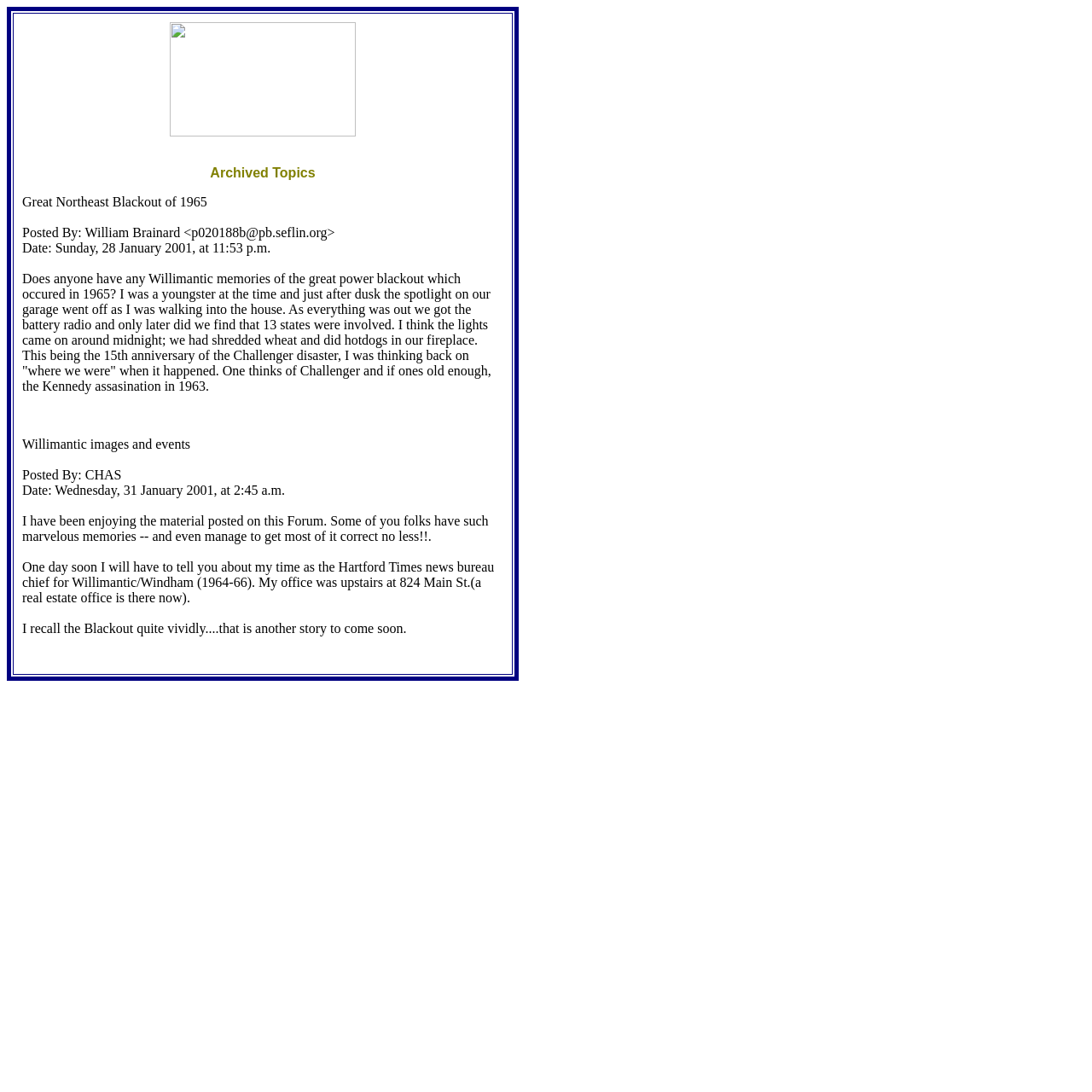Who posted the first message?
Could you give a comprehensive explanation in response to this question?

I found the answer by looking at the 'Posted By:' text next to the first message, which says 'William Brainard <p020188b@pb.seflin.org>'.